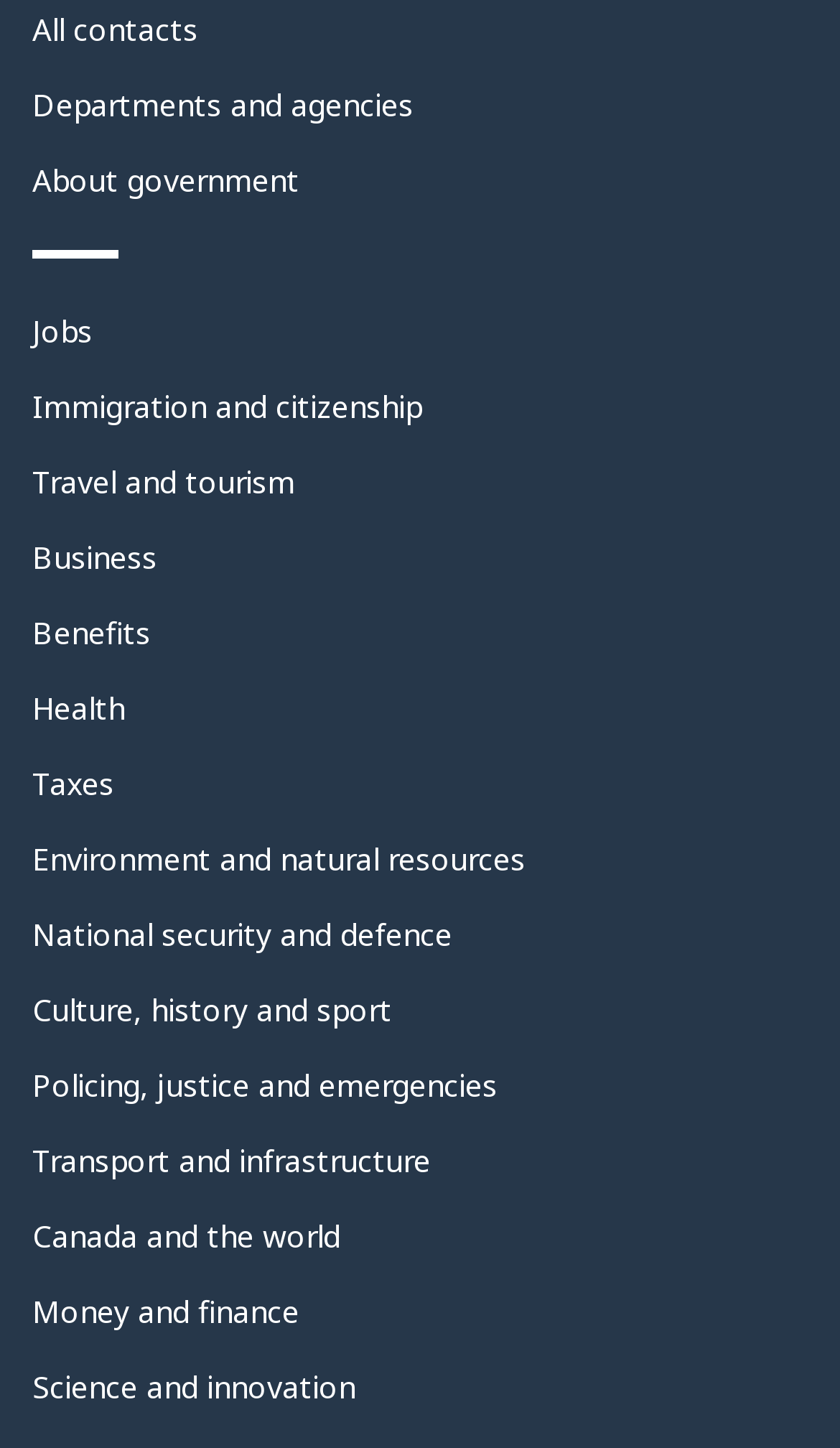Identify the bounding box coordinates of the clickable region necessary to fulfill the following instruction: "Learn about government". The bounding box coordinates should be four float numbers between 0 and 1, i.e., [left, top, right, bottom].

[0.038, 0.11, 0.356, 0.138]